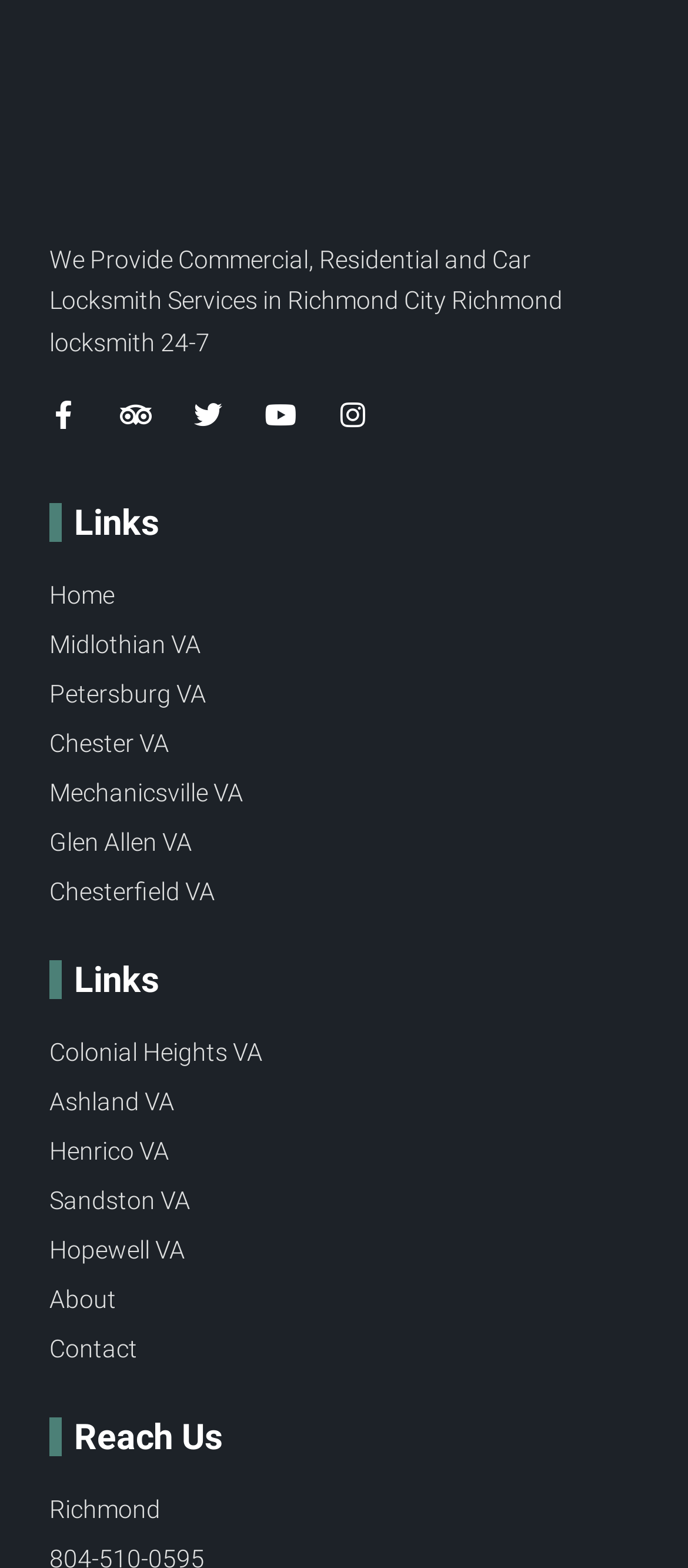Please provide a comprehensive answer to the question below using the information from the image: How many location links are there?

I counted the number of location links on the webpage, which are Home, Midlothian VA, Petersburg VA, Chester VA, Mechanicsville VA, Glen Allen VA, Chesterfield VA, Colonial Heights VA, Ashland VA, Henrico VA, Sandston VA, and Hopewell VA.